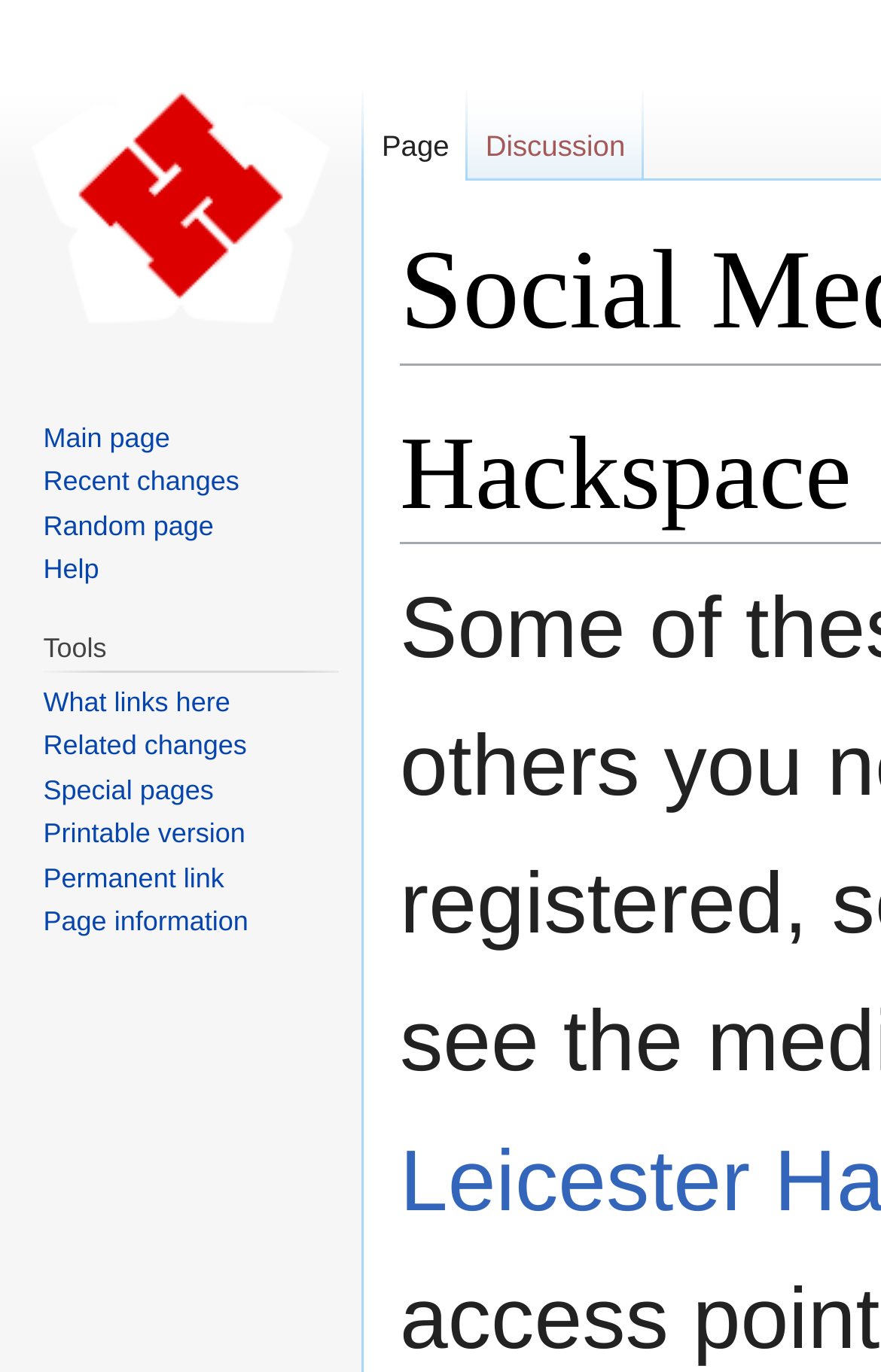Can you provide the bounding box coordinates for the element that should be clicked to implement the instruction: "Go to page"?

[0.413, 0.066, 0.53, 0.132]